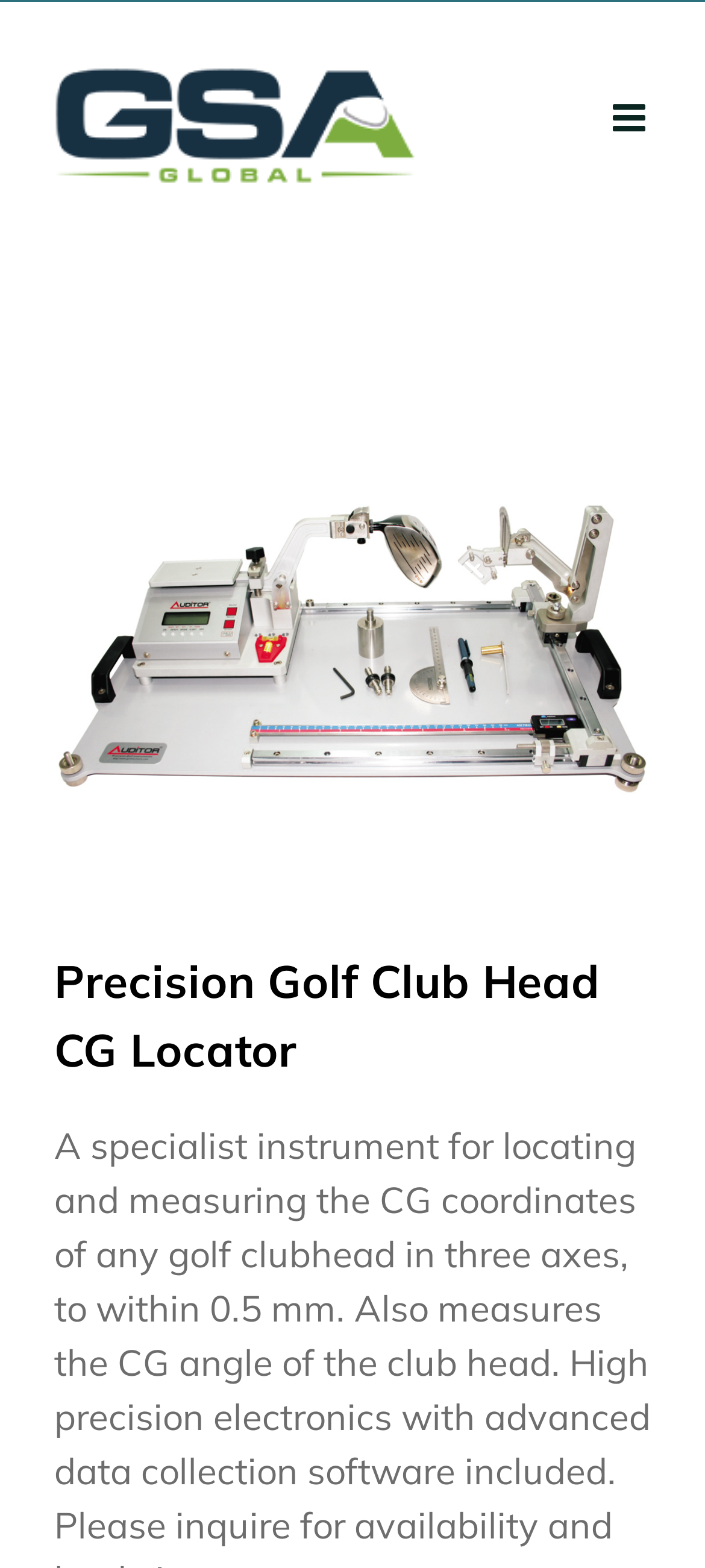Give a one-word or short phrase answer to the question: 
What is the name of the product on this webpage?

Precision Golf Club Head CG Locator